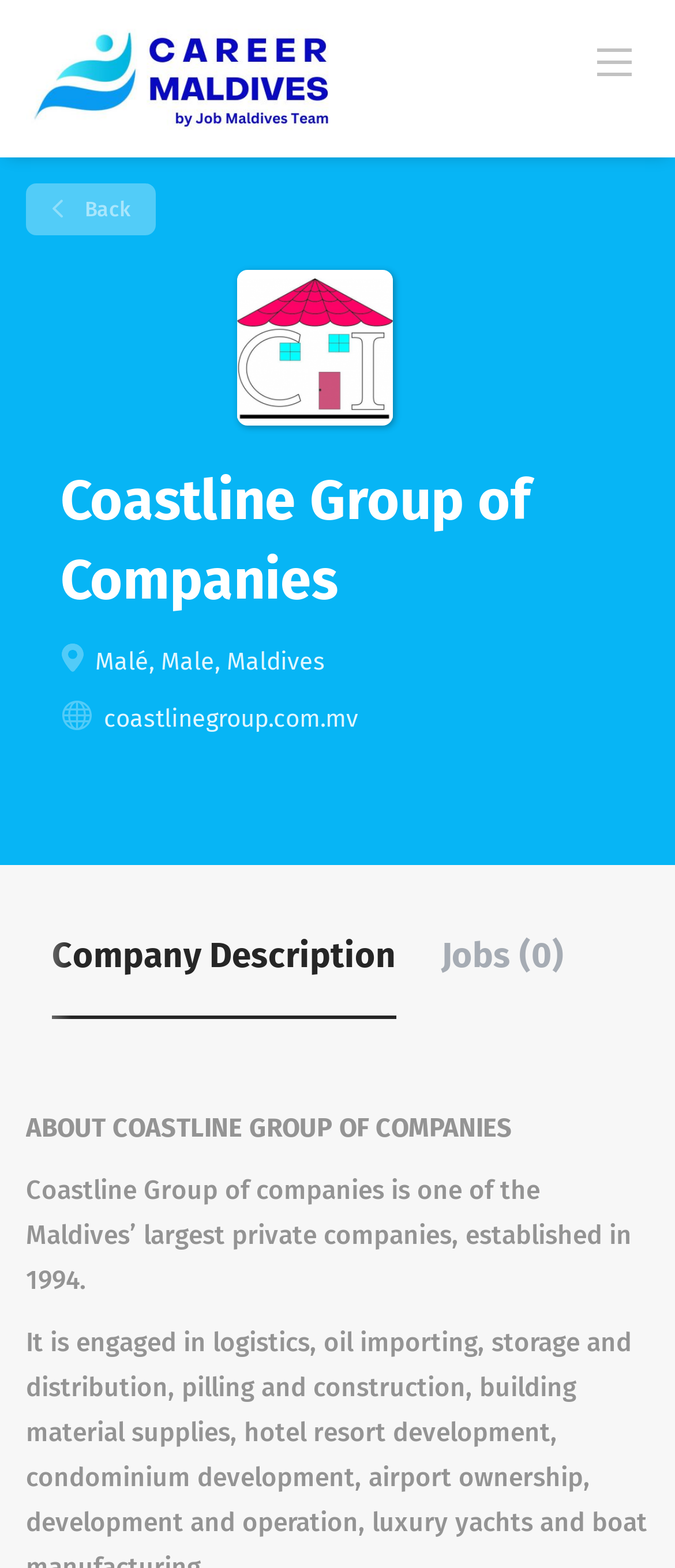What is the location of the company?
Based on the content of the image, thoroughly explain and answer the question.

I found the location of the company by looking at the static text element with the text 'Malé, Male, Maldives' which is located at [0.131, 0.413, 0.482, 0.431].